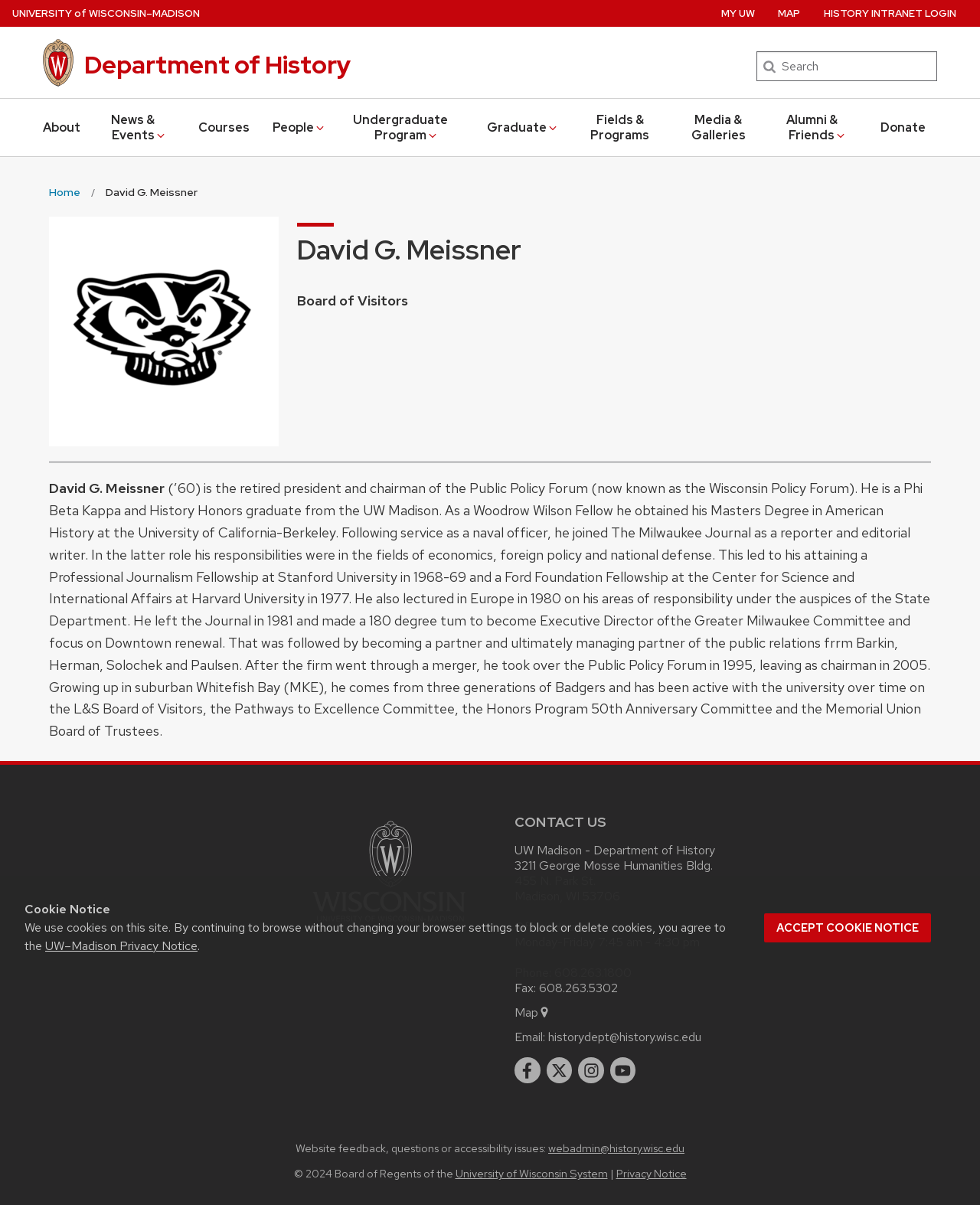From the given element description: "Alumni & Friends Expand Collapse", find the bounding box for the UI element. Provide the coordinates as four float numbers between 0 and 1, in the order [left, top, right, bottom].

[0.794, 0.09, 0.875, 0.122]